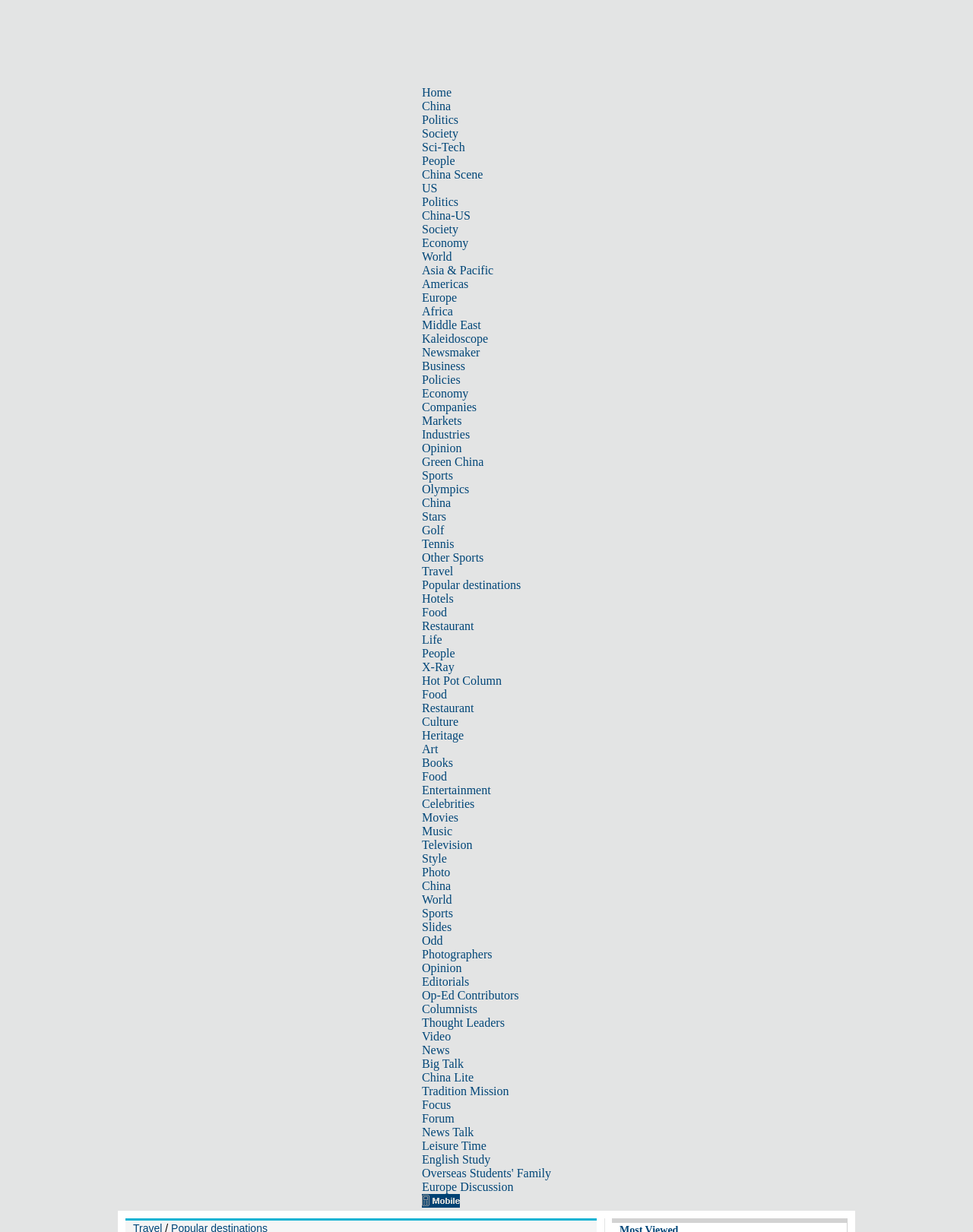What type of content is available in the 'Culture' section?
Please provide a single word or phrase answer based on the image.

Heritage, Art, Books, etc.